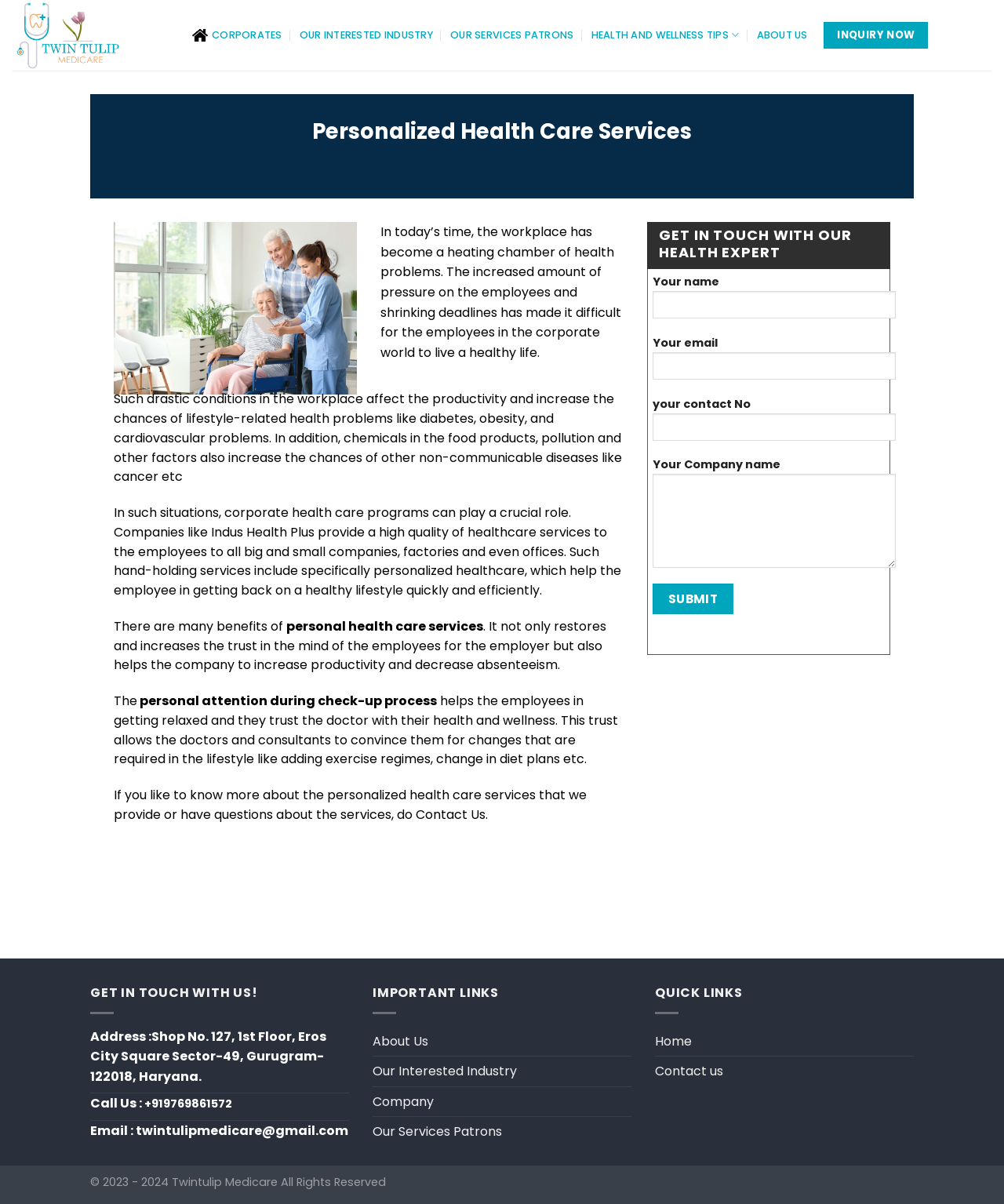Bounding box coordinates are specified in the format (top-left x, top-left y, bottom-right x, bottom-right y). All values are floating point numbers bounded between 0 and 1. Please provide the bounding box coordinate of the region this sentence describes: About Us

[0.754, 0.016, 0.804, 0.042]